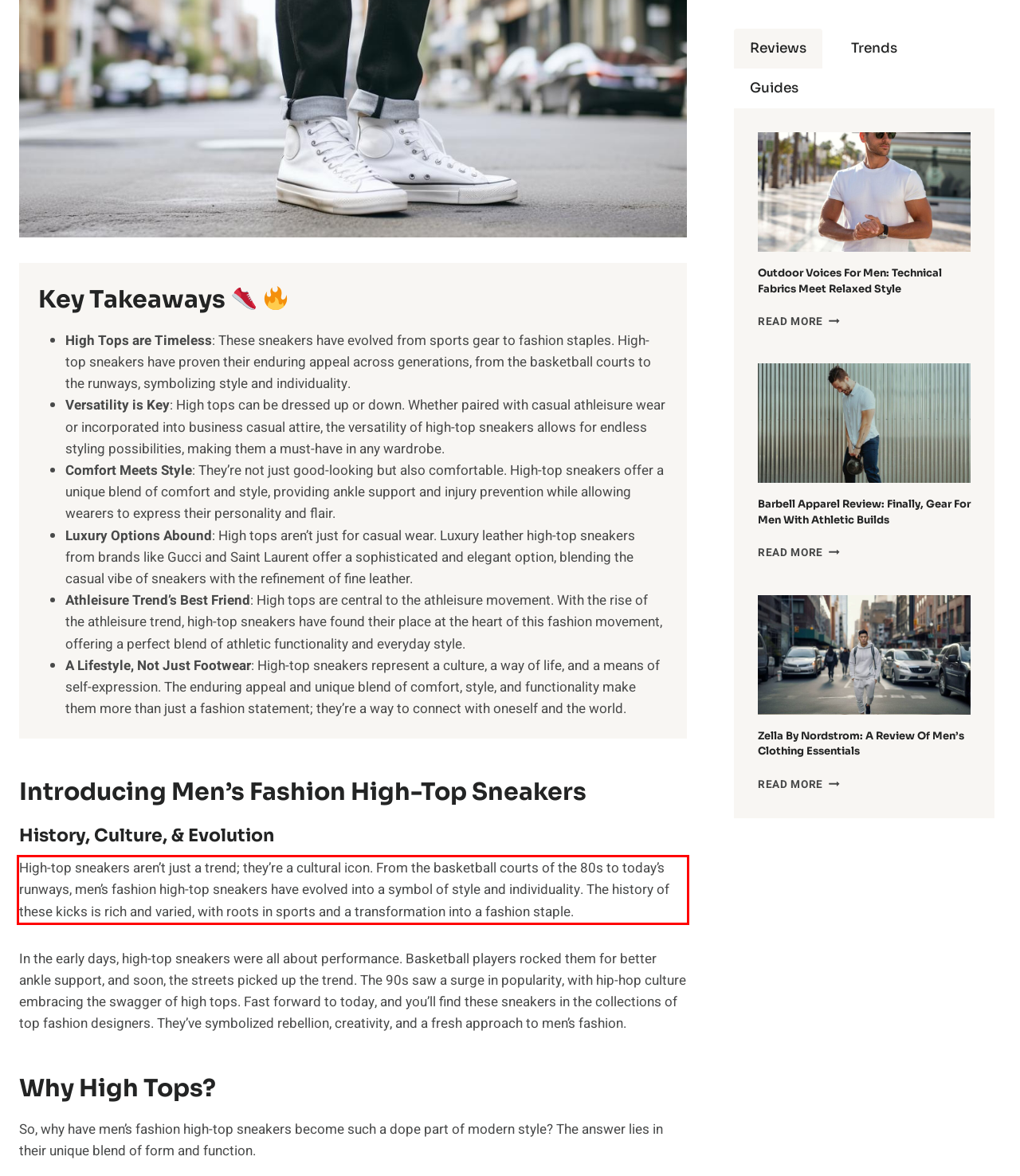You are provided with a screenshot of a webpage that includes a UI element enclosed in a red rectangle. Extract the text content inside this red rectangle.

High-top sneakers aren’t just a trend; they’re a cultural icon. From the basketball courts of the 80s to today’s runways, men’s fashion high-top sneakers have evolved into a symbol of style and individuality. The history of these kicks is rich and varied, with roots in sports and a transformation into a fashion staple.